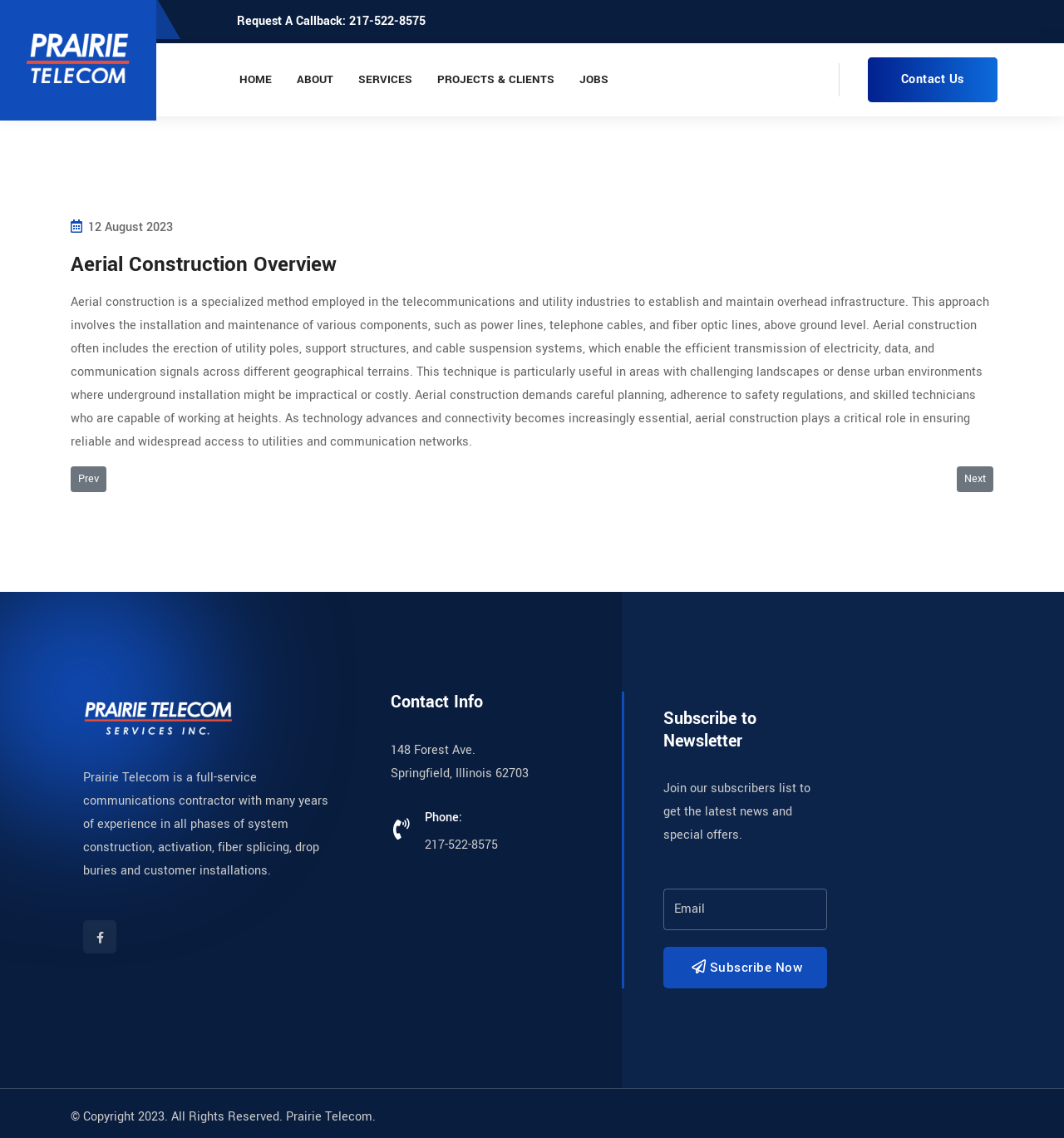Find the bounding box coordinates of the element you need to click on to perform this action: 'Subscribe to newsletter'. The coordinates should be represented by four float values between 0 and 1, in the format [left, top, right, bottom].

[0.623, 0.832, 0.777, 0.869]